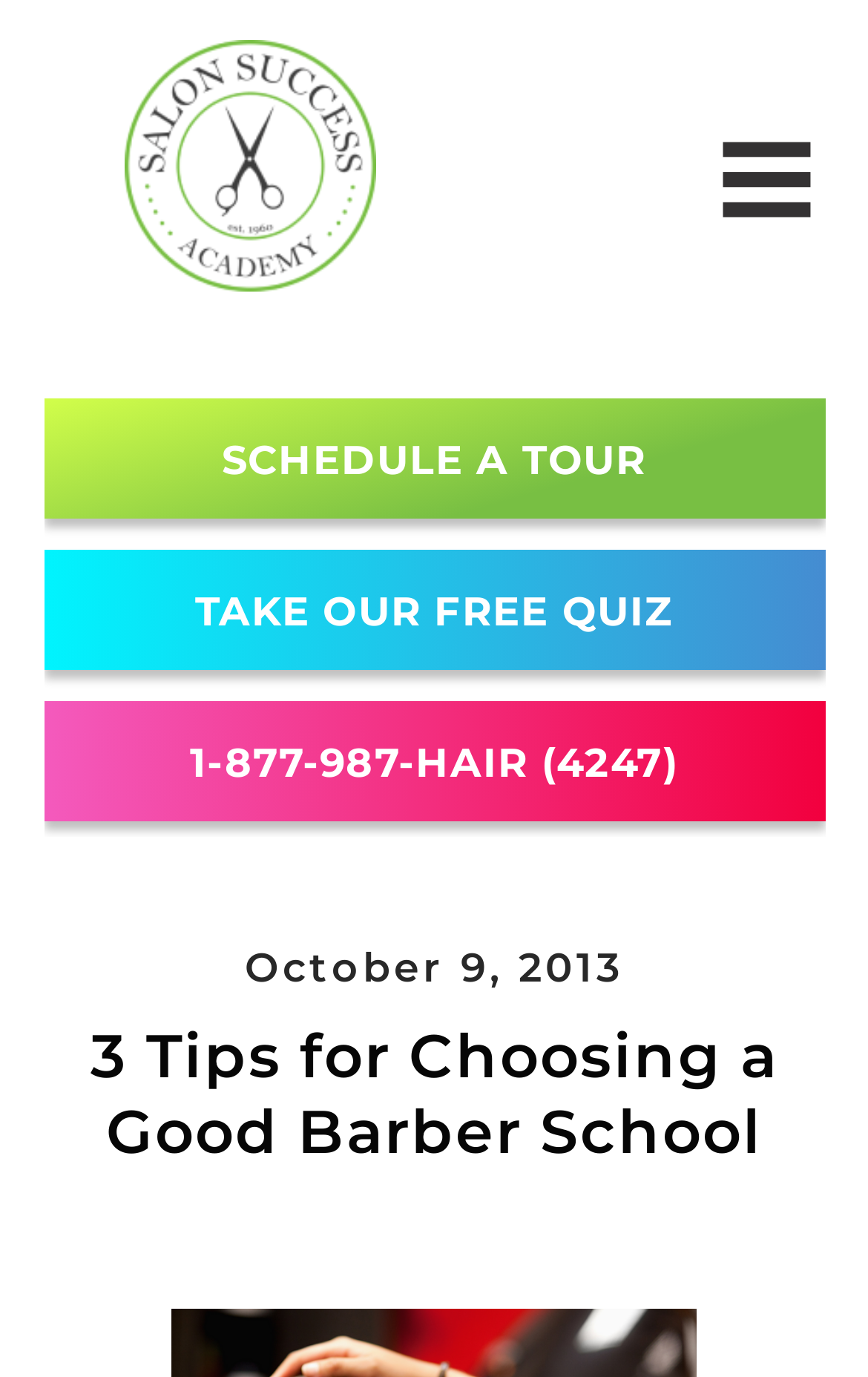What is the purpose of the 'TAKE OUR FREE QUIZ' link?
We need a detailed and exhaustive answer to the question. Please elaborate.

I analyzed the link 'TAKE OUR FREE QUIZ' and inferred that its purpose is to allow users to take a free quiz, likely related to barber schools or cosmetology.